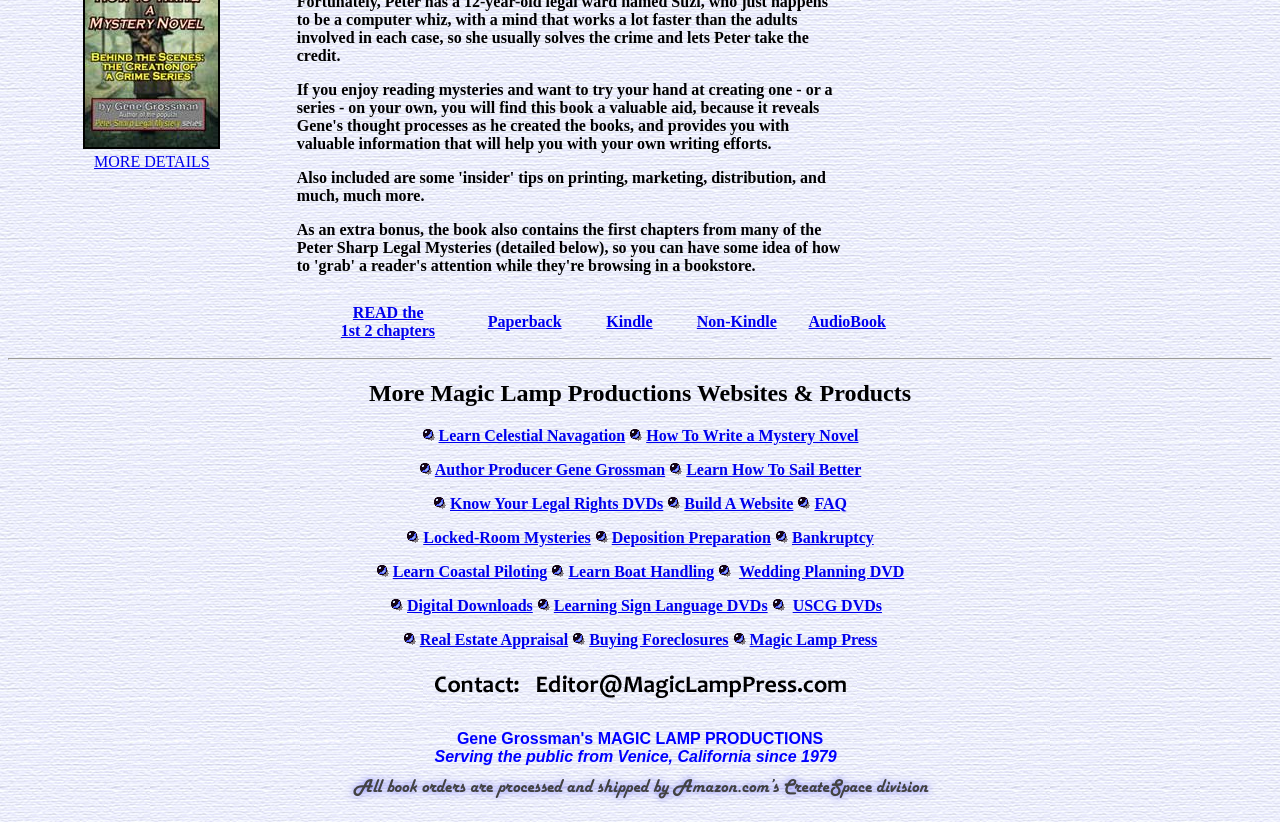Determine the bounding box for the UI element that matches this description: "Wedding Planning DVD".

[0.577, 0.684, 0.706, 0.705]